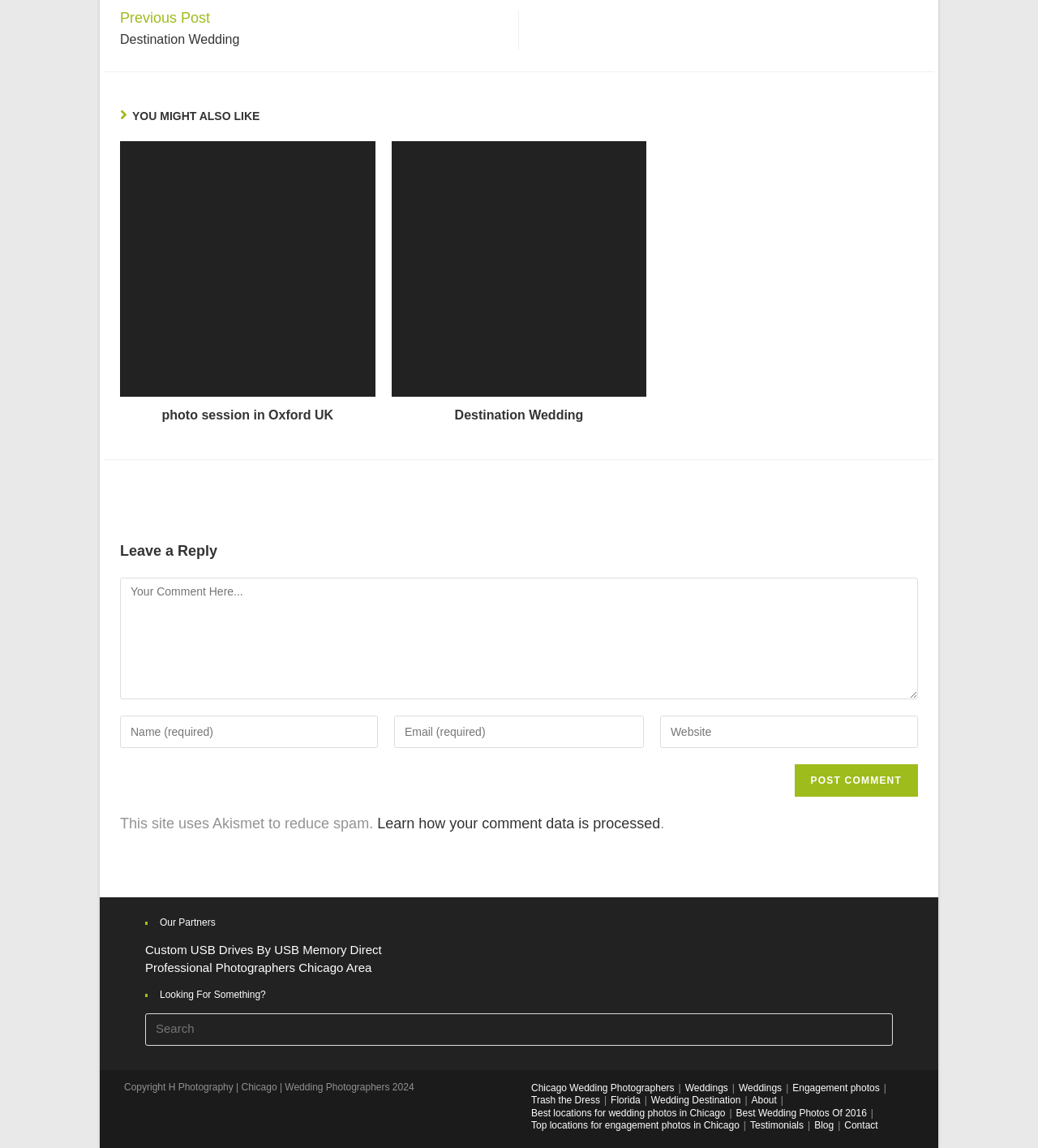Refer to the image and provide an in-depth answer to the question:
How many links are there in the 'Our Partners' section?

I counted the links in the 'Our Partners' section and found two links: 'Custom USB Drives By USB Memory Direct' and 'Professional Photographers Chicago Area'.